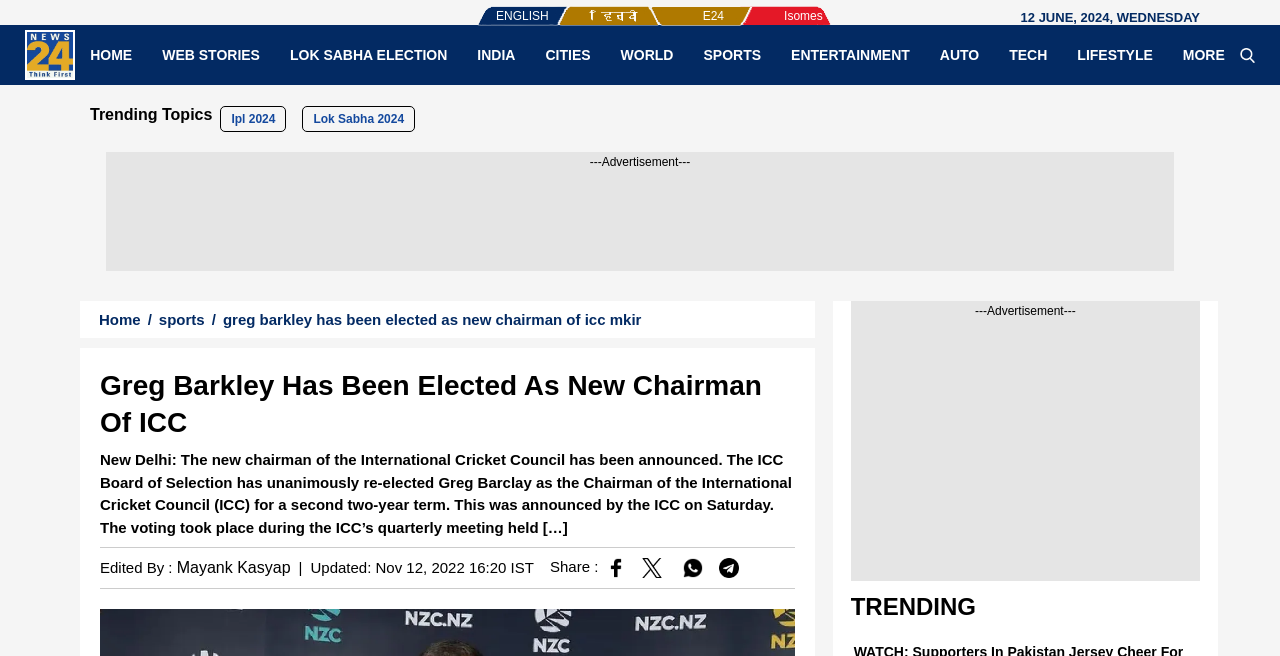Based on the image, please respond to the question with as much detail as possible:
What is the date of the news article?

I found the date of the news article by looking at the text 'Updated: Nov 12, 2022 16:20 IST' which is located at the bottom of the article.